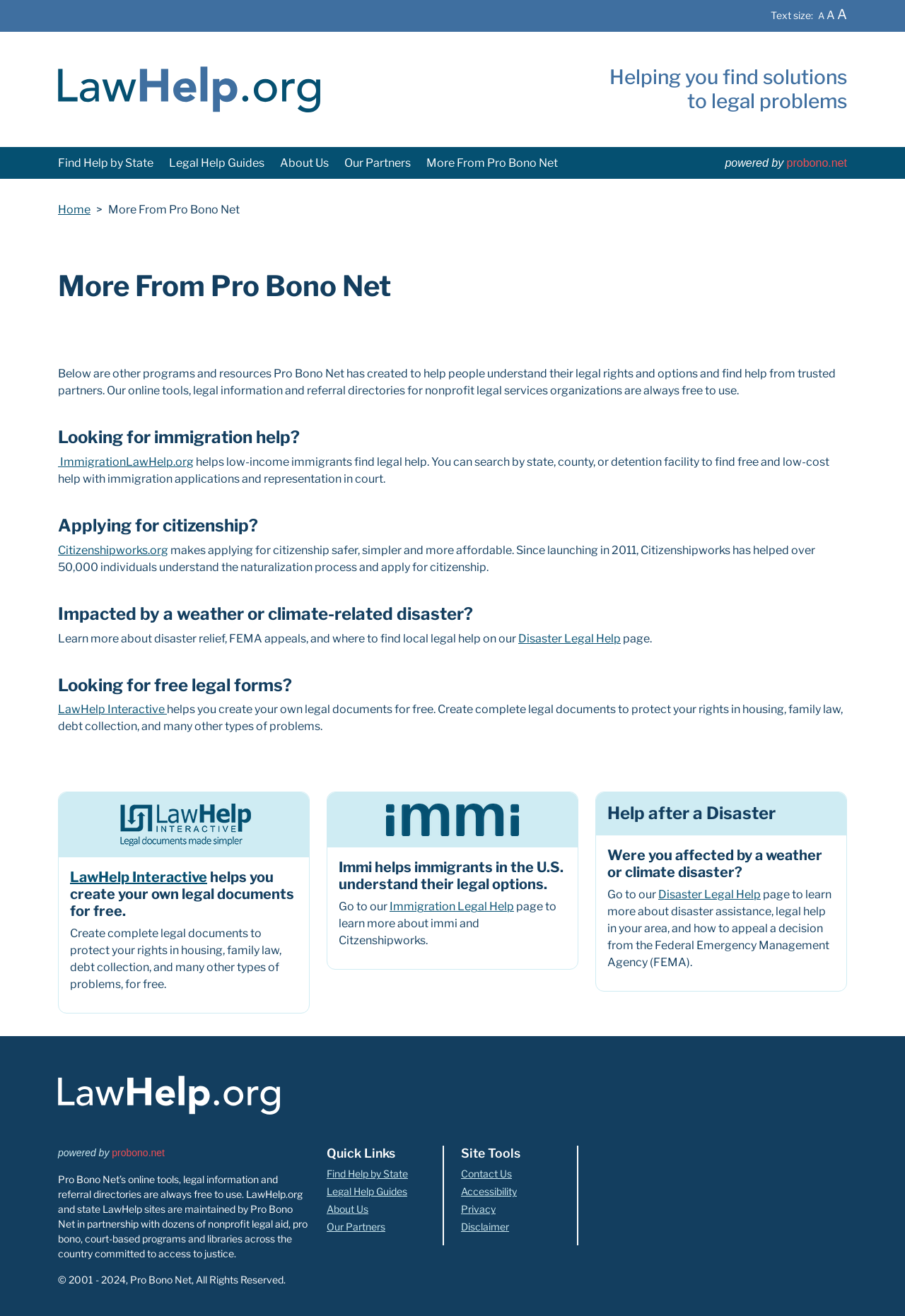Locate the bounding box coordinates of the element that should be clicked to fulfill the instruction: "Learn more about 'Disaster Legal Help'".

[0.573, 0.48, 0.686, 0.49]